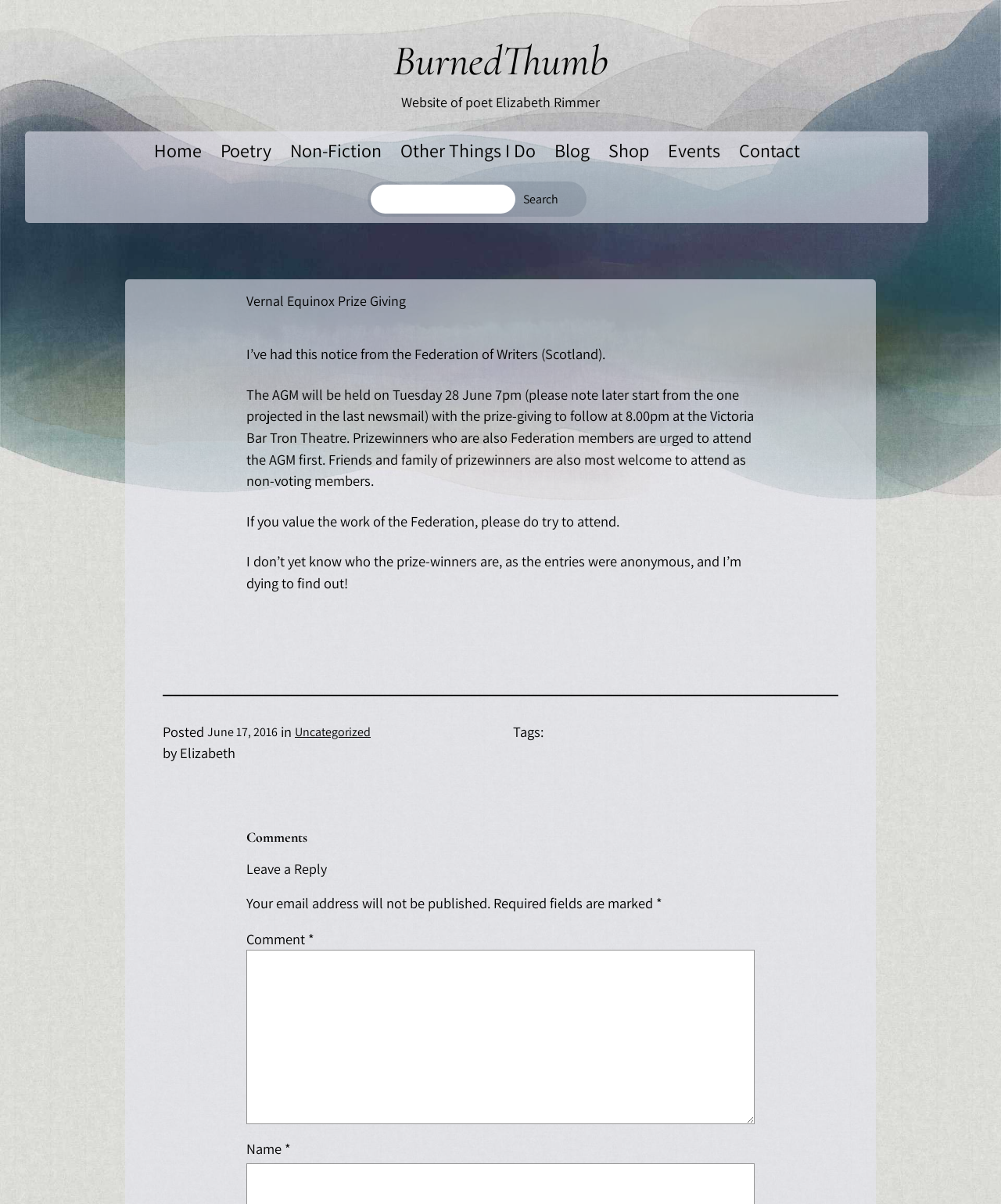Give a one-word or phrase response to the following question: What is the name of the poet's website?

BurnedThumb